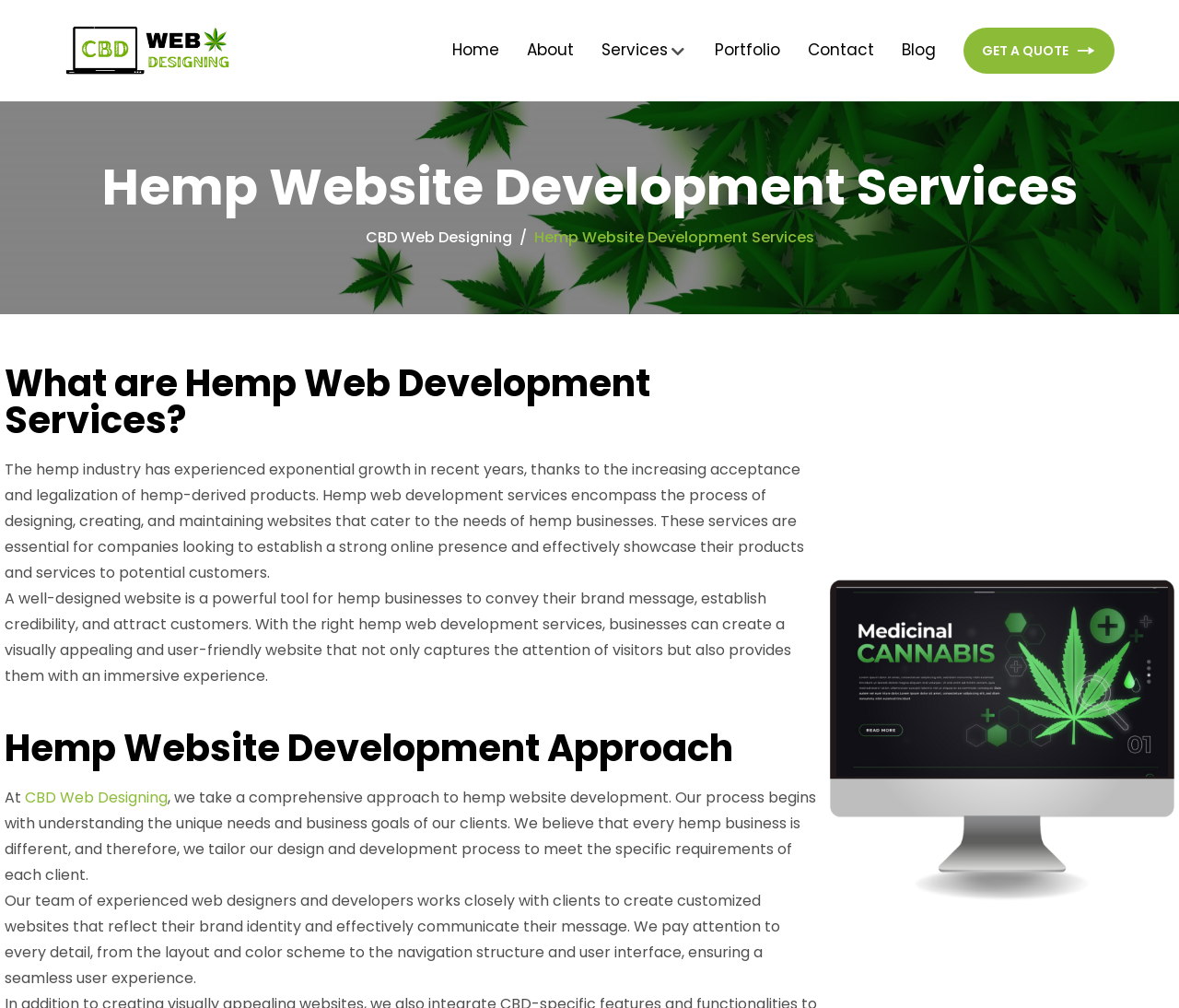What do the web designers and developers at CBD Web Designing pay attention to?
Using the details from the image, give an elaborate explanation to answer the question.

The webpage states that the team of experienced web designers and developers at CBD Web Designing works closely with clients to create customized websites, paying attention to every detail, from the layout and color scheme to the navigation structure and user interface, ensuring a seamless user experience.